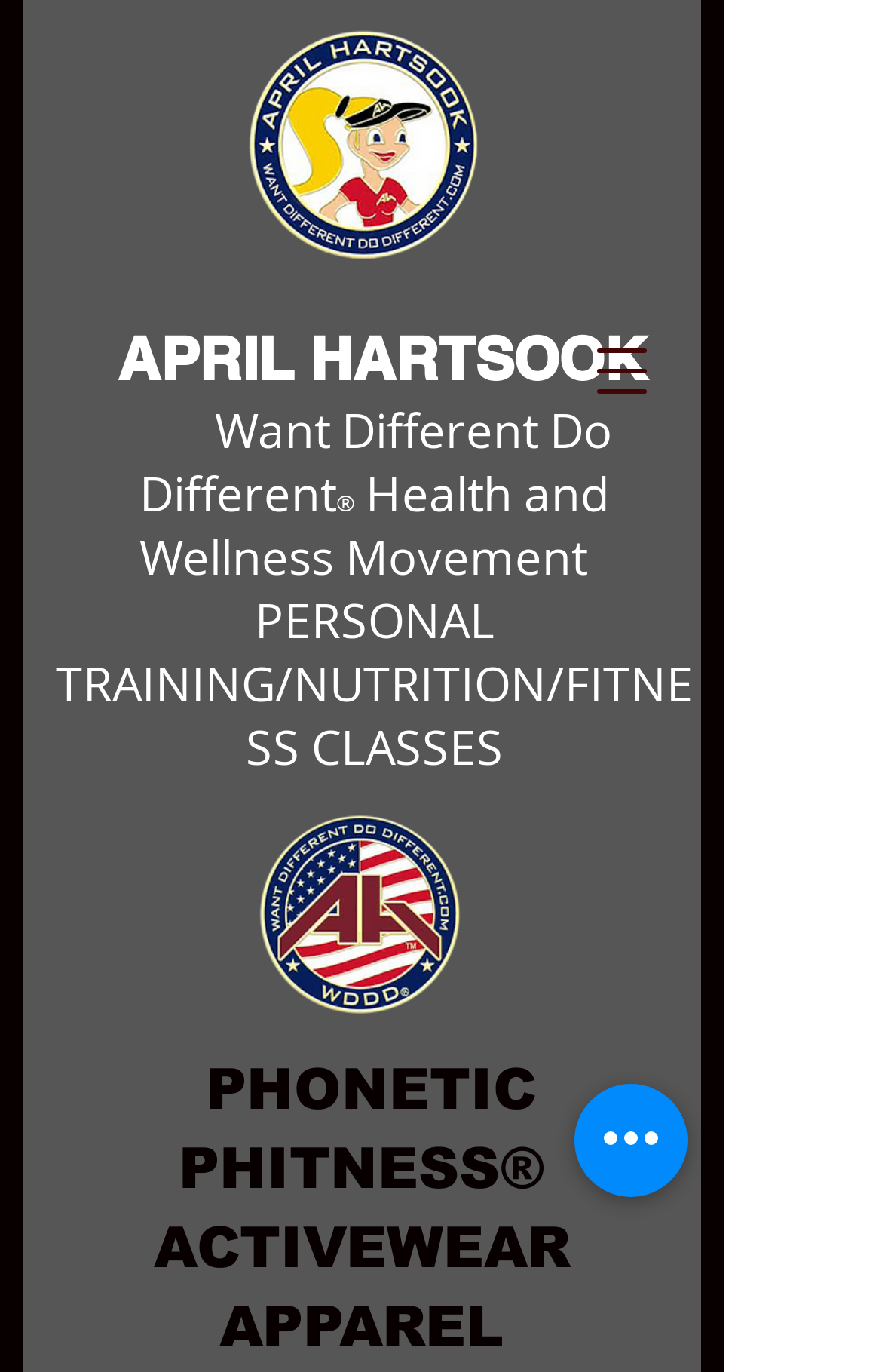What is the name of the health and wellness movement?
Based on the screenshot, provide your answer in one word or phrase.

Want Different Do Different